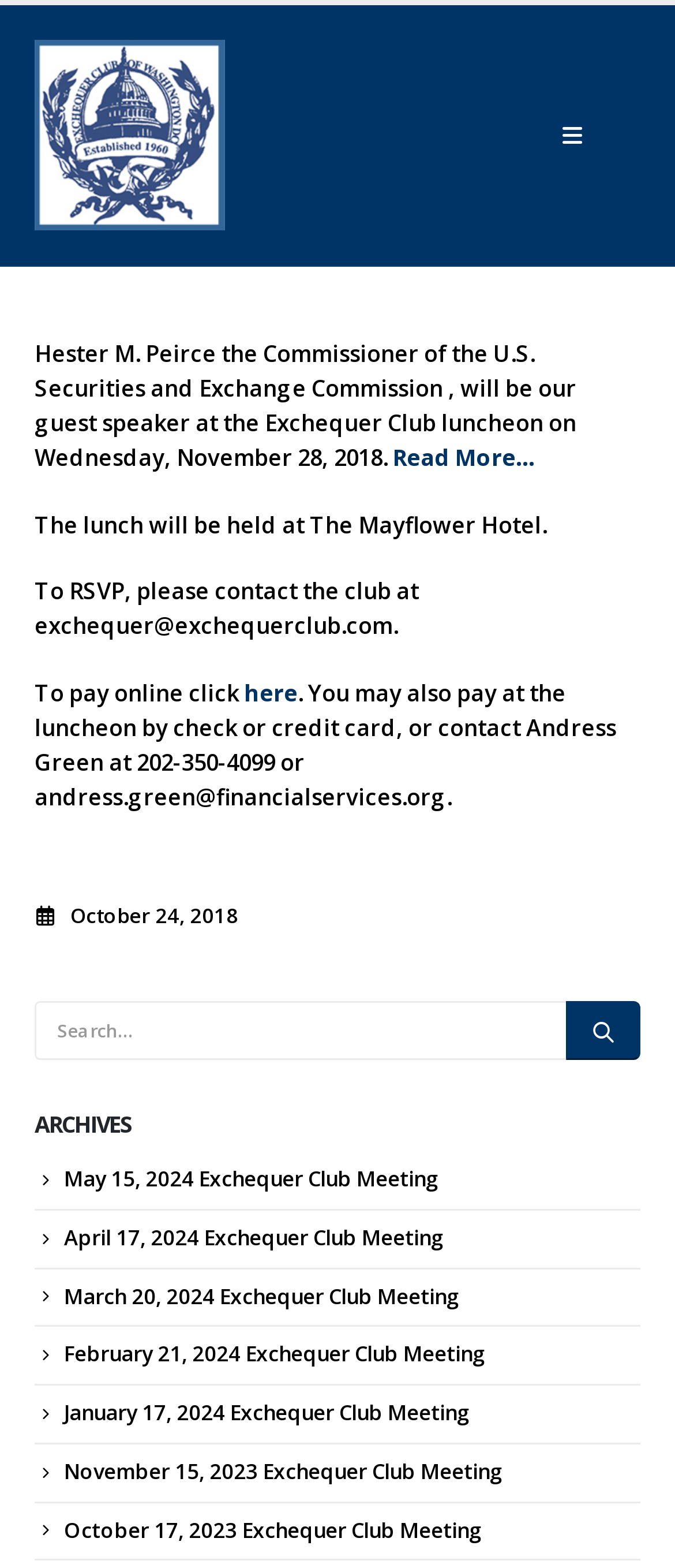Please mark the bounding box coordinates of the area that should be clicked to carry out the instruction: "Pay online for the luncheon".

[0.362, 0.432, 0.441, 0.451]